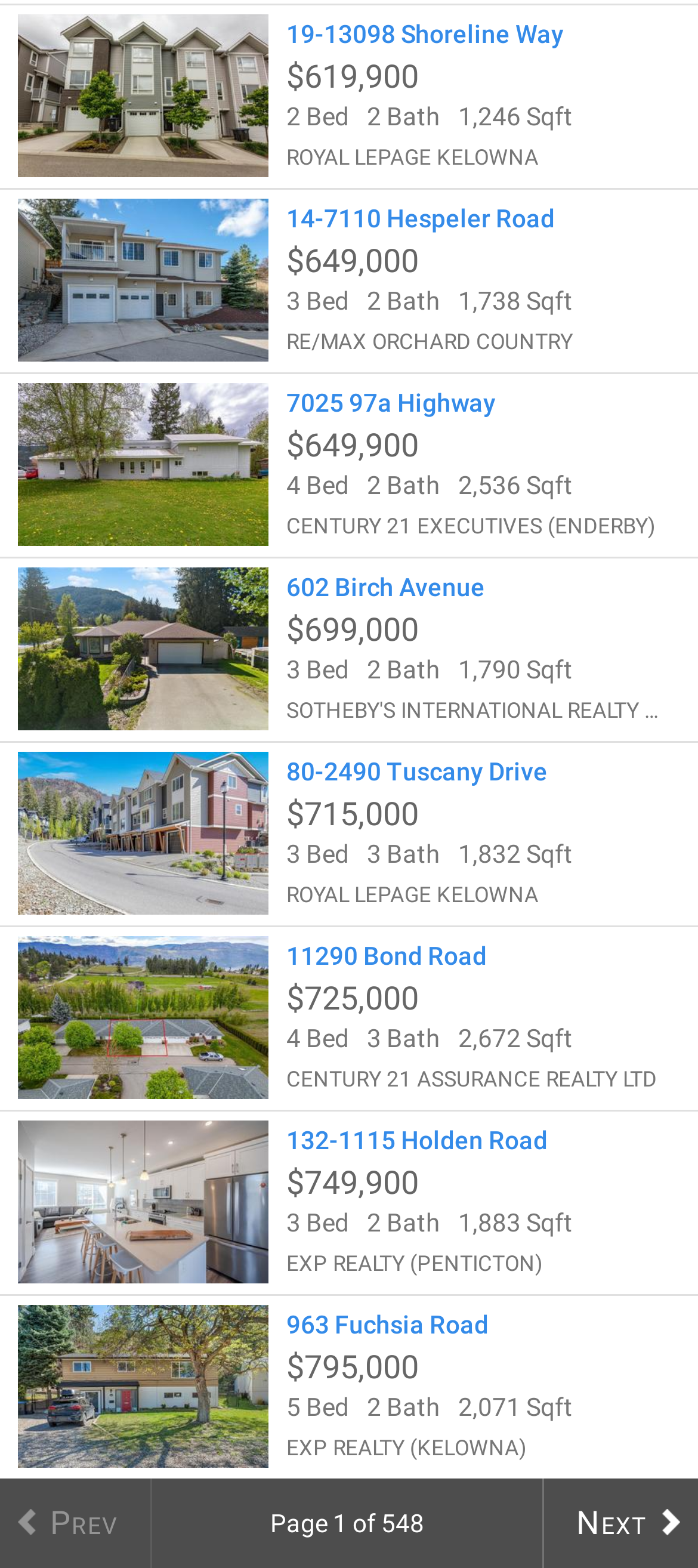Identify the bounding box coordinates for the element you need to click to achieve the following task: "View property details of 11290 Bond Road". The coordinates must be four float values ranging from 0 to 1, formatted as [left, top, right, bottom].

[0.0, 0.59, 1.0, 0.708]